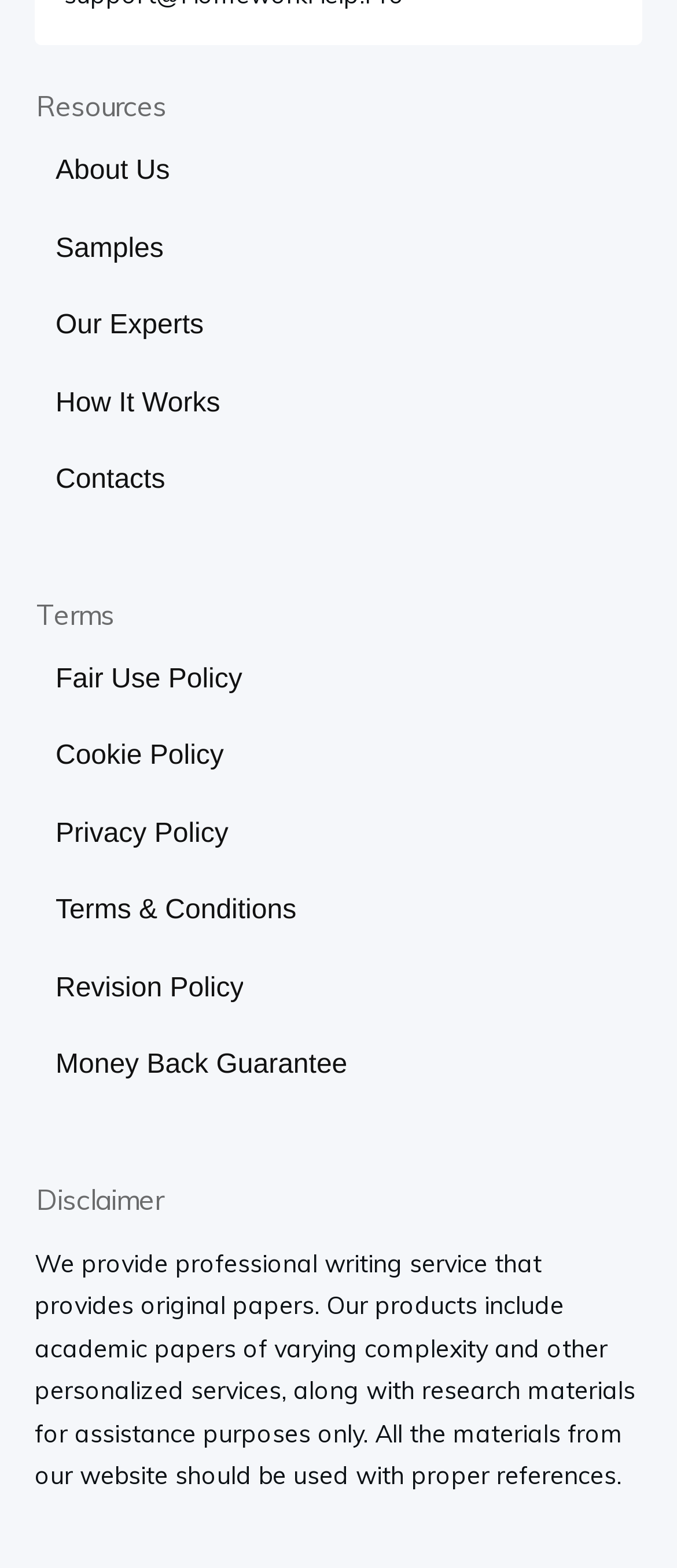Specify the bounding box coordinates of the element's region that should be clicked to achieve the following instruction: "go to the ninth link". The bounding box coordinates consist of four float numbers between 0 and 1, in the format [left, top, right, bottom].

None